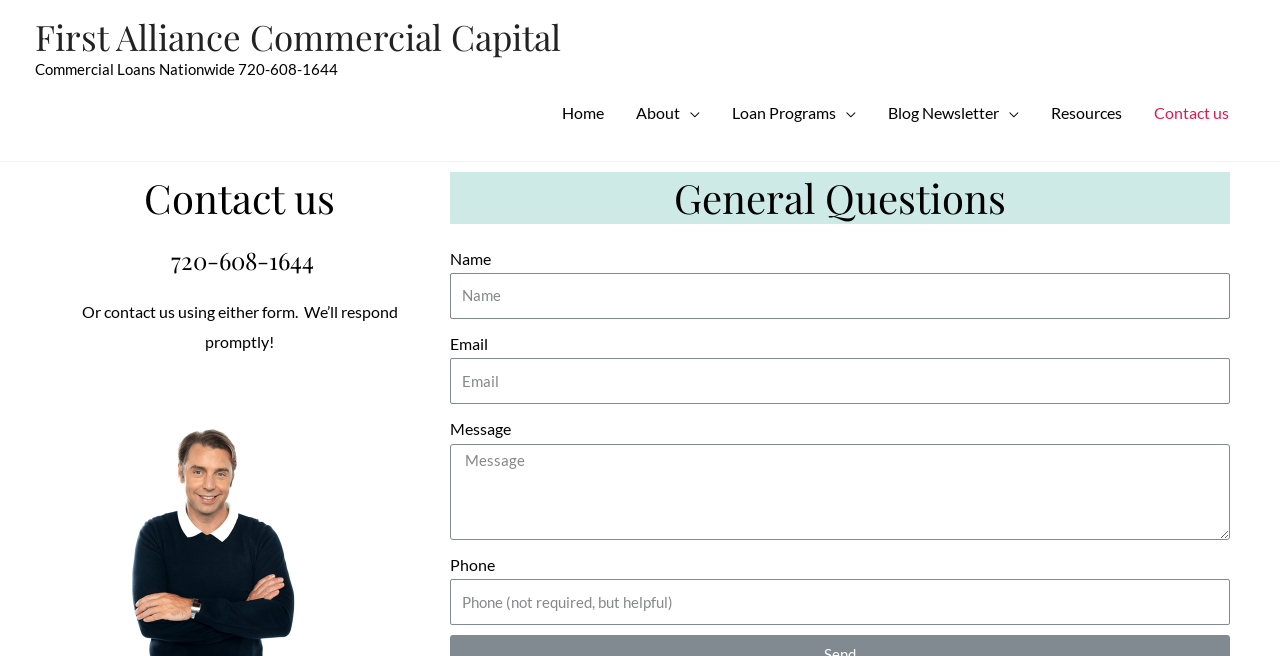Please determine the bounding box coordinates of the element's region to click for the following instruction: "Click on the 'Loan Programs' link".

[0.559, 0.123, 0.681, 0.22]